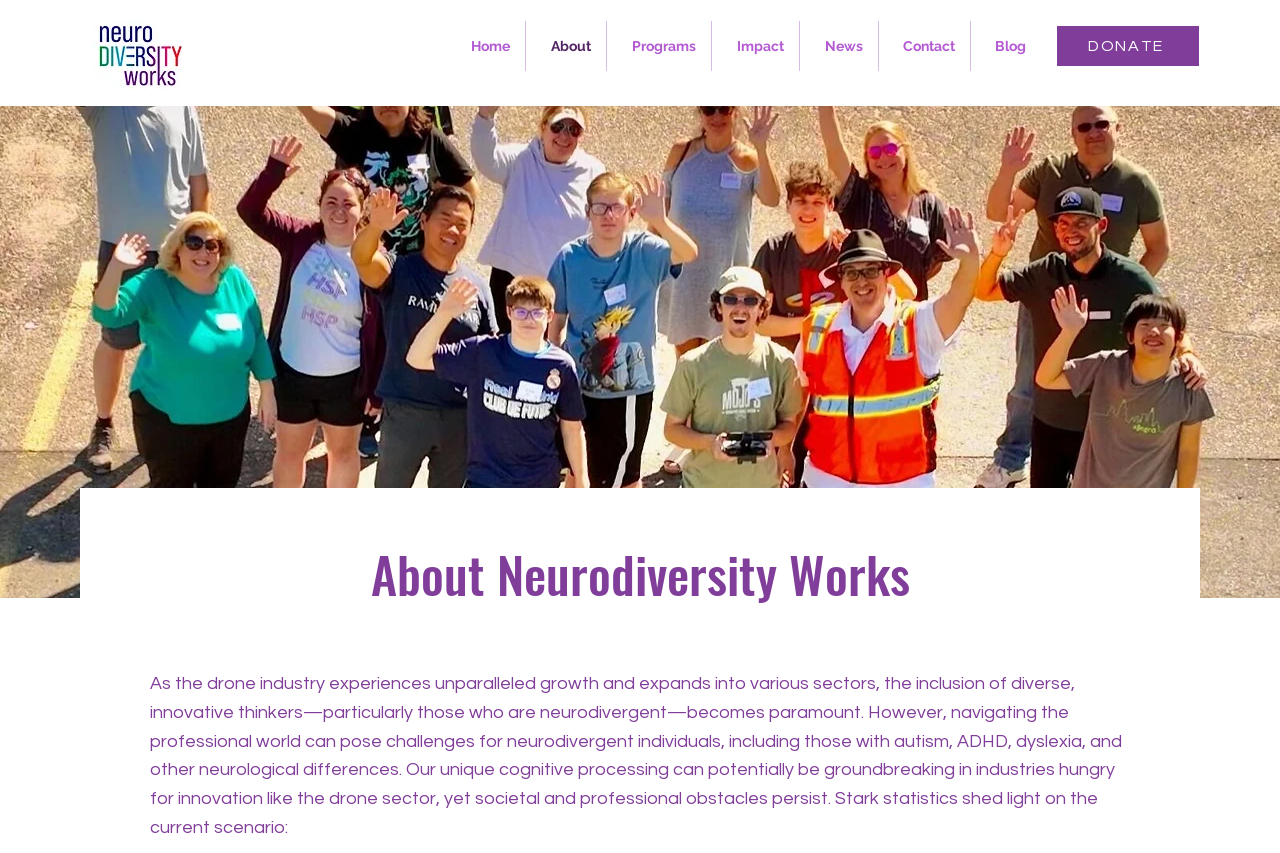What is the main topic of the webpage?
Using the visual information, reply with a single word or short phrase.

Neurodiversity Works